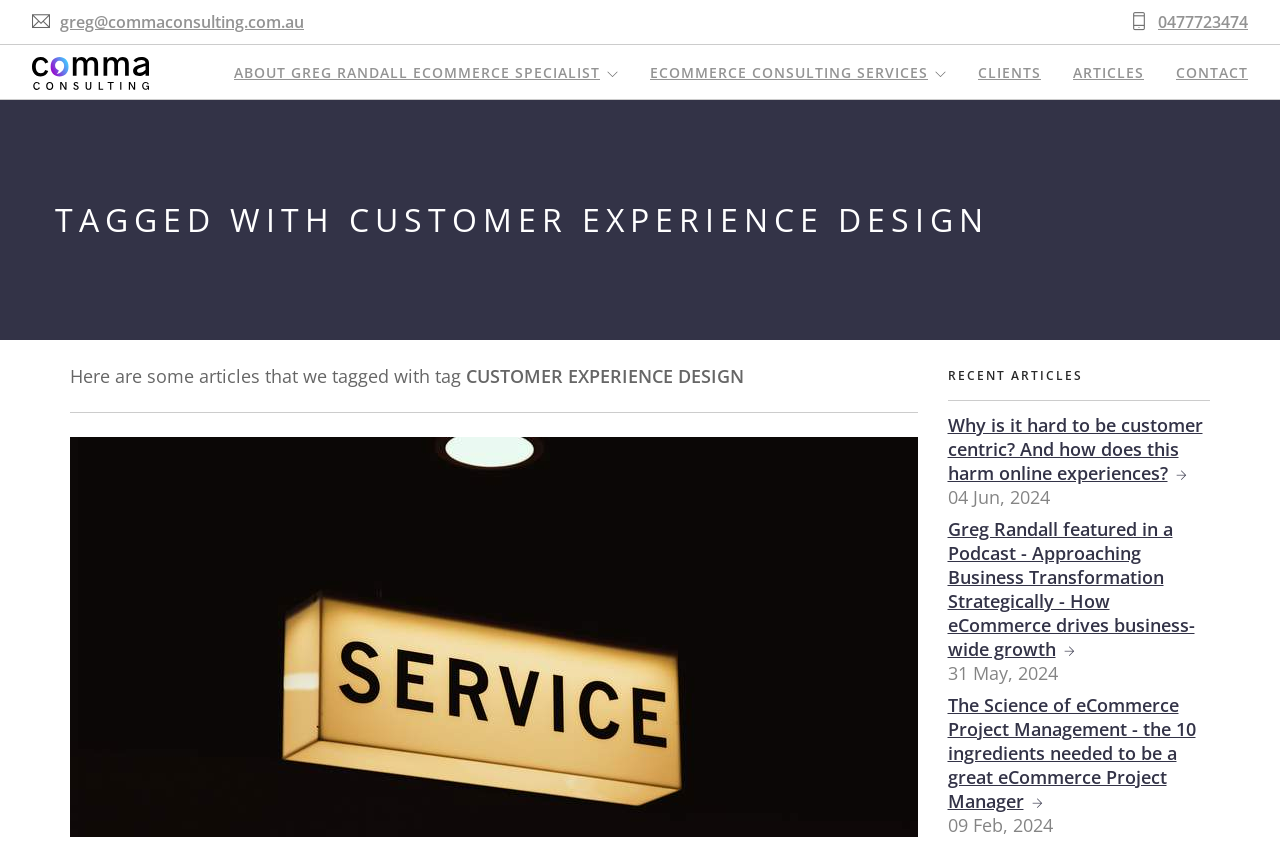Determine the bounding box coordinates (top-left x, top-left y, bottom-right x, bottom-right y) of the UI element described in the following text: Contact

[0.919, 0.053, 0.975, 0.116]